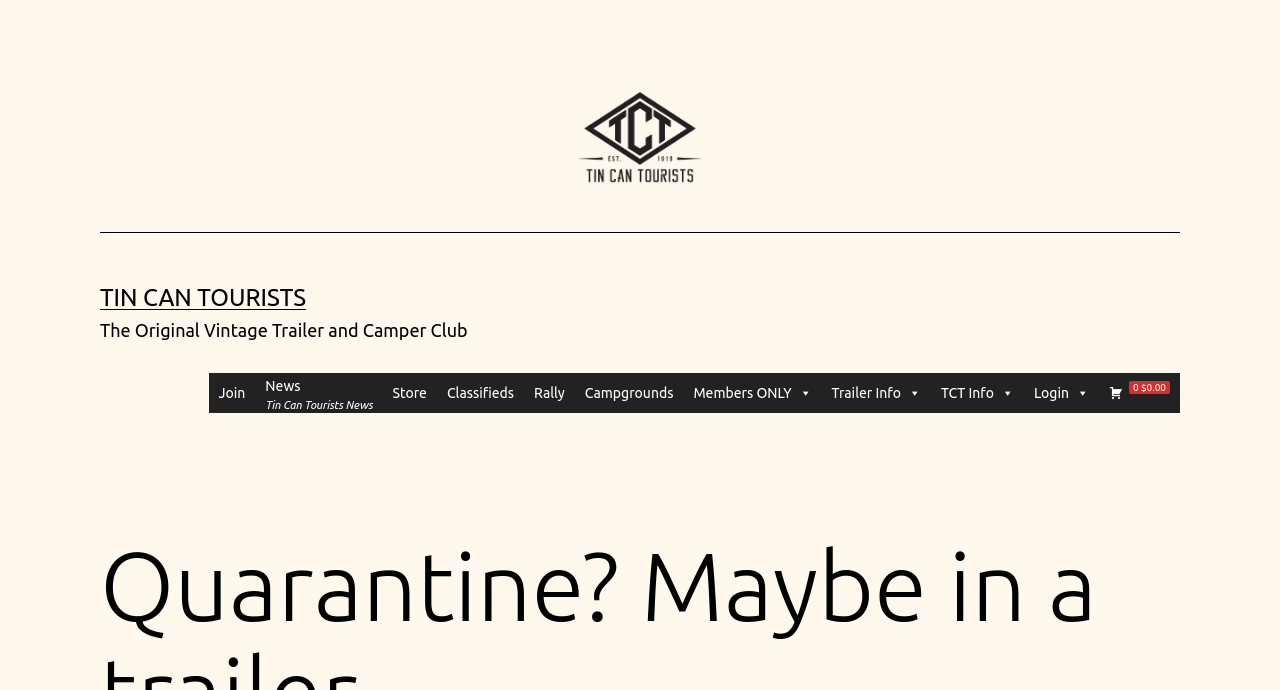Based on the visual content of the image, answer the question thoroughly: What is the last menu item in the primary menu?

The primary menu can be found in the top-right corner of the webpage, and the last menu item is 'Login' with a uf174 icon.